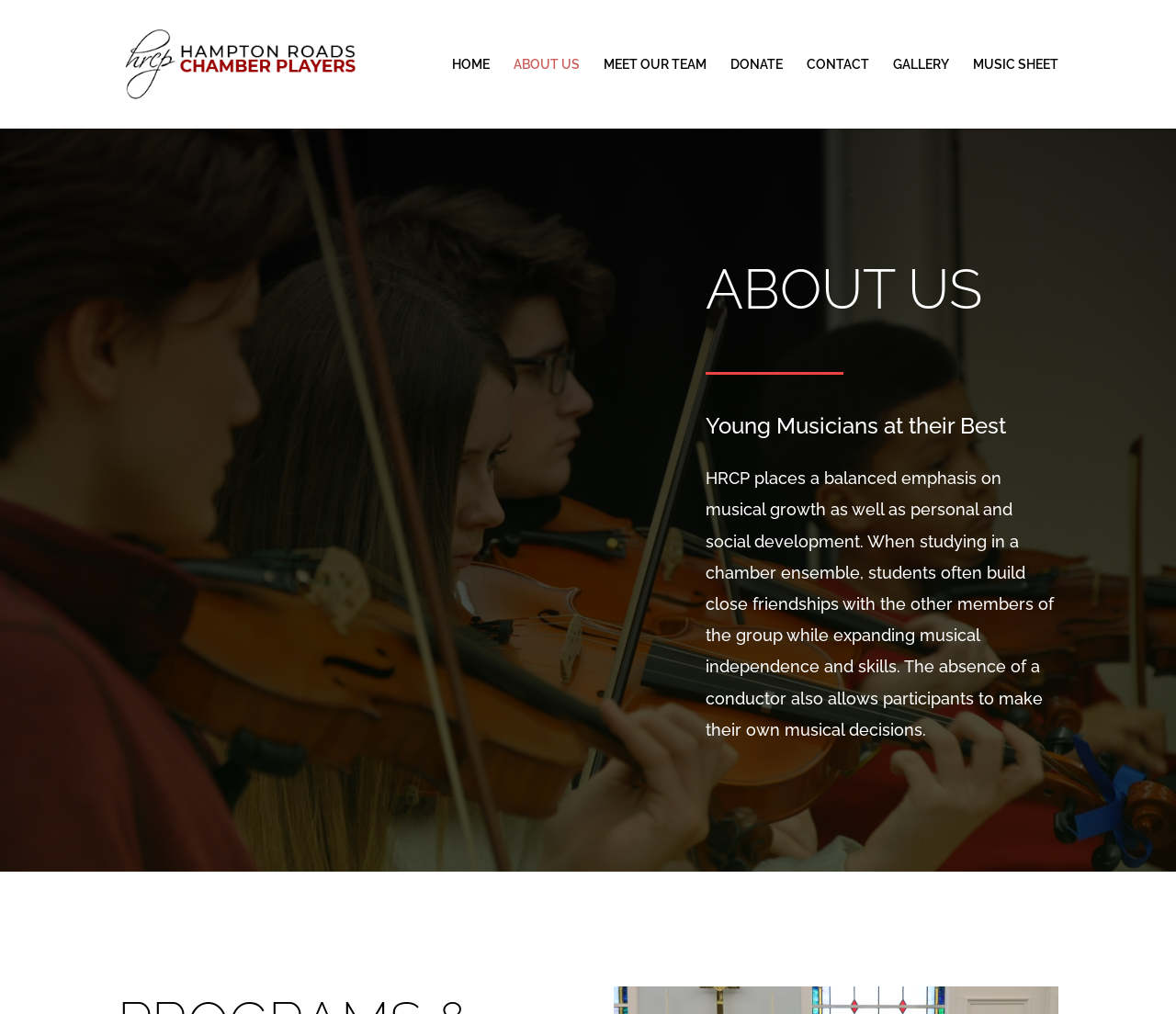What is the name of the organization?
Please provide a comprehensive answer to the question based on the webpage screenshot.

I found the answer by looking at the link element with the text 'Hampton Roads Chamber Players' at the top of the page, which suggests that it is the name of the organization.